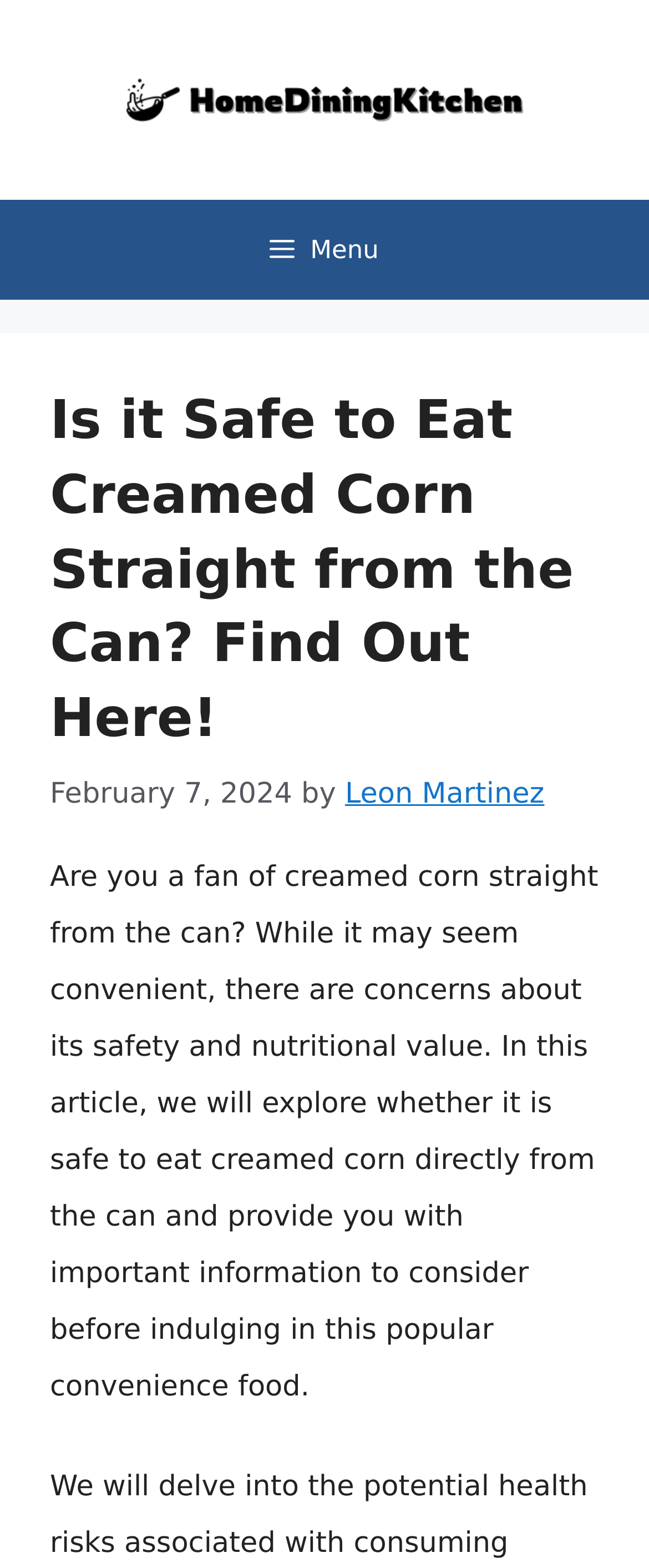Identify and extract the main heading from the webpage.

Is it Safe to Eat Creamed Corn Straight from the Can? Find Out Here!